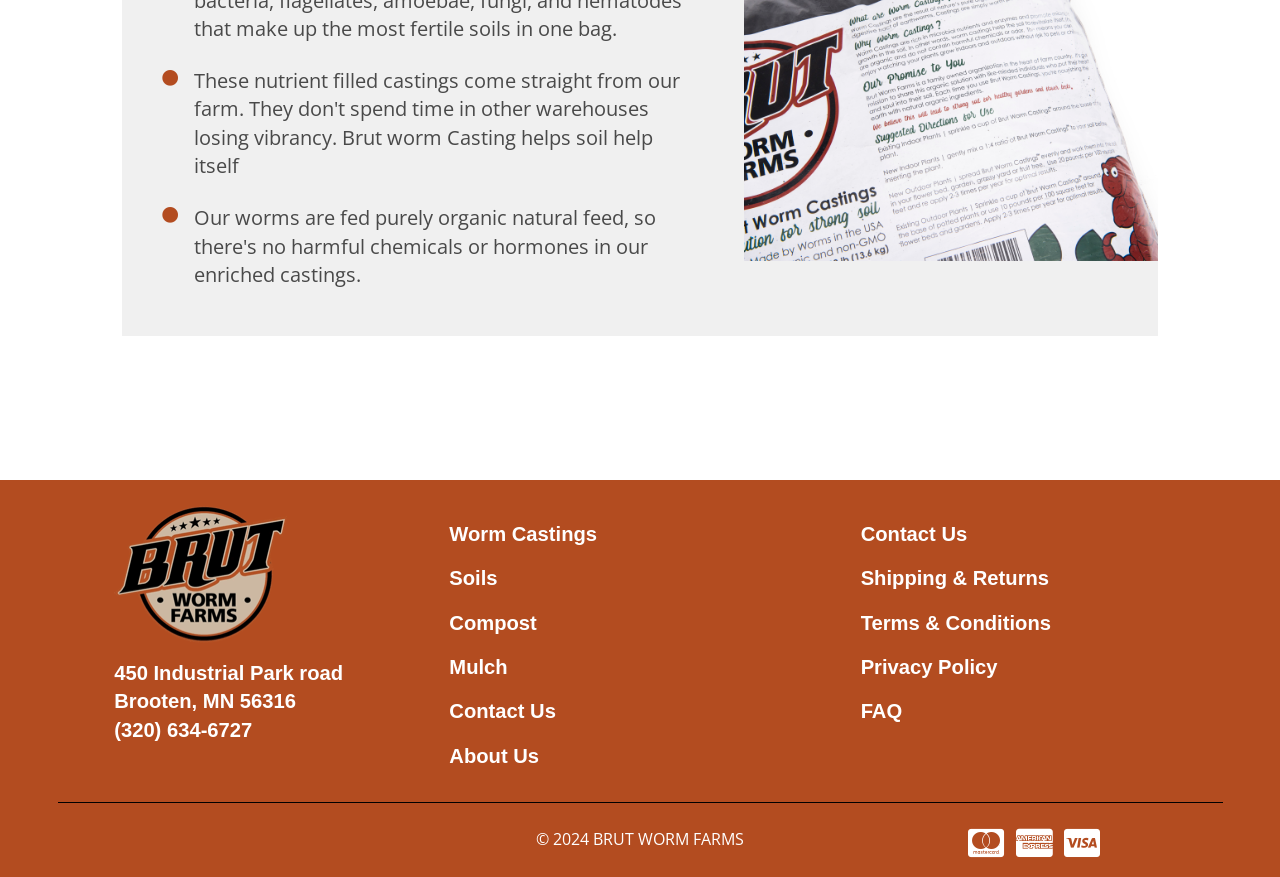Please give a succinct answer using a single word or phrase:
How many main categories are there?

5